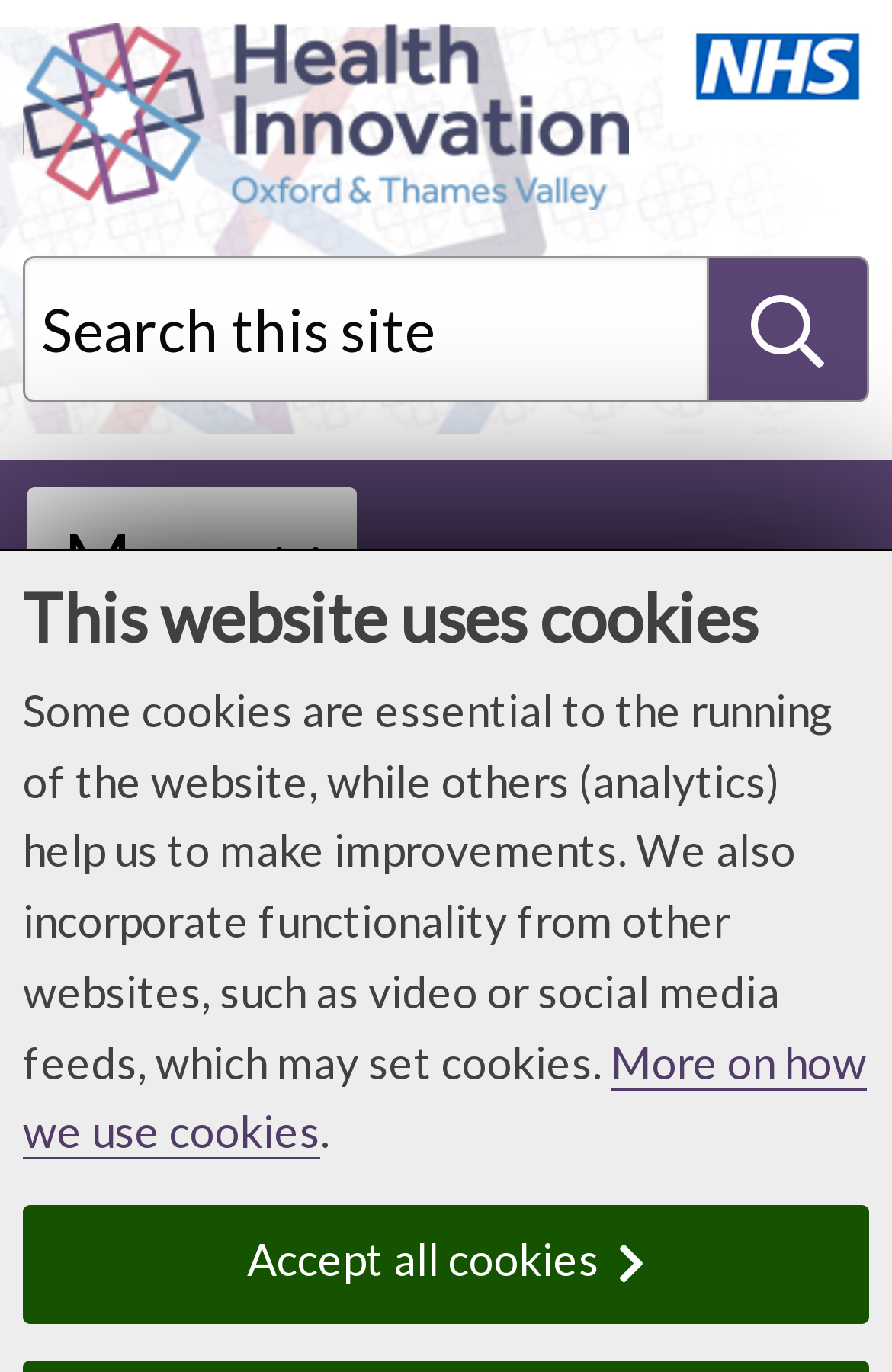What is the purpose of the search box?
Using the image, provide a detailed and thorough answer to the question.

I found the answer by looking at the static text element that says 'Search this site' which is located above the search box.